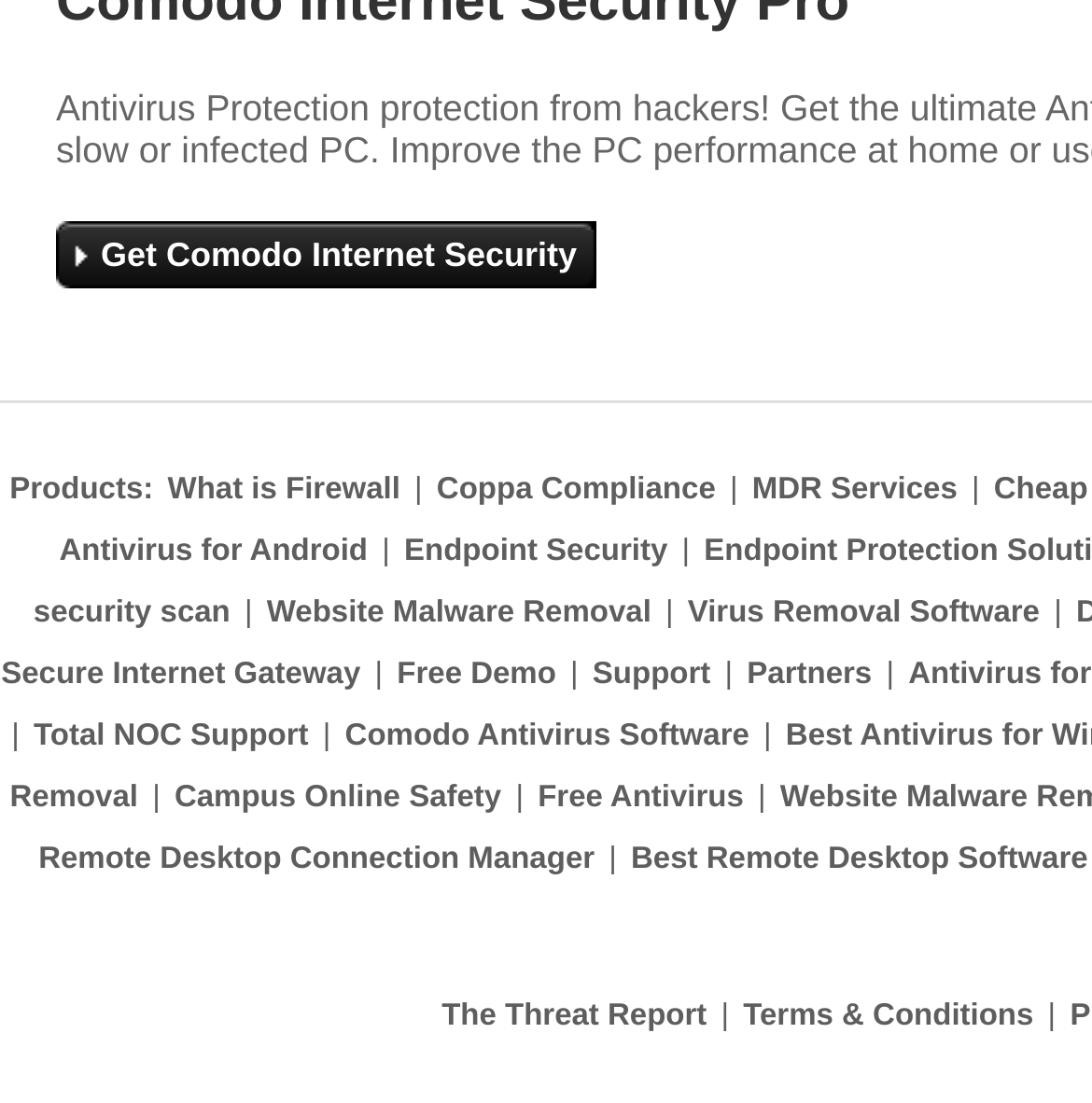Please provide a brief answer to the following inquiry using a single word or phrase:
What is the topic of the 'Threat Report'?

Cybersecurity threats